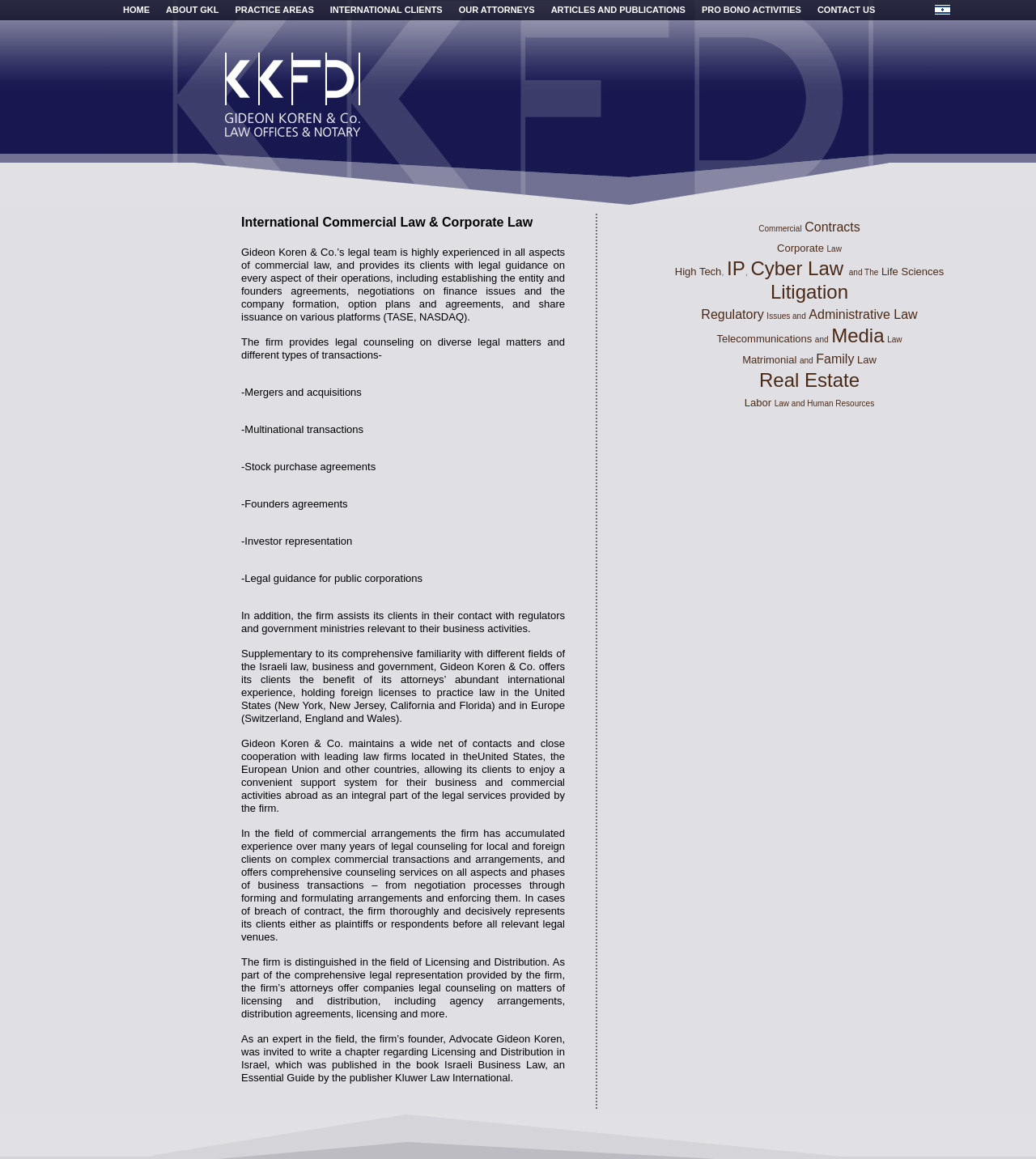Please specify the coordinates of the bounding box for the element that should be clicked to carry out this instruction: "Click PRACTICE AREAS". The coordinates must be four float numbers between 0 and 1, formatted as [left, top, right, bottom].

[0.227, 0.0, 0.303, 0.017]